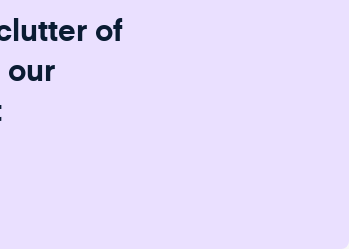Respond to the following question using a concise word or phrase: 
How often will subscribers receive updates?

Bi-weekly